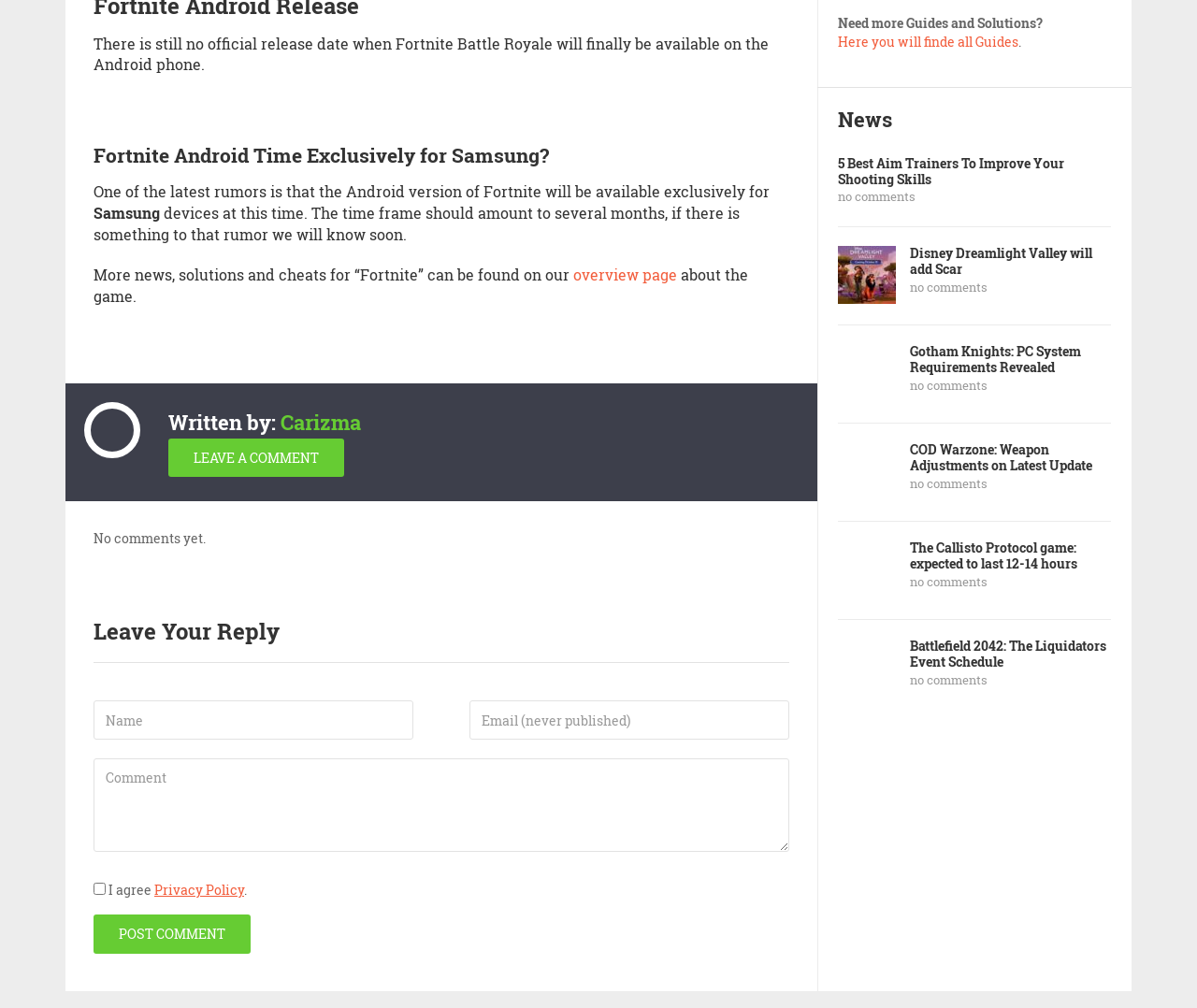Identify the bounding box coordinates of the clickable region required to complete the instruction: "View the overview page". The coordinates should be given as four float numbers within the range of 0 and 1, i.e., [left, top, right, bottom].

[0.479, 0.263, 0.566, 0.282]